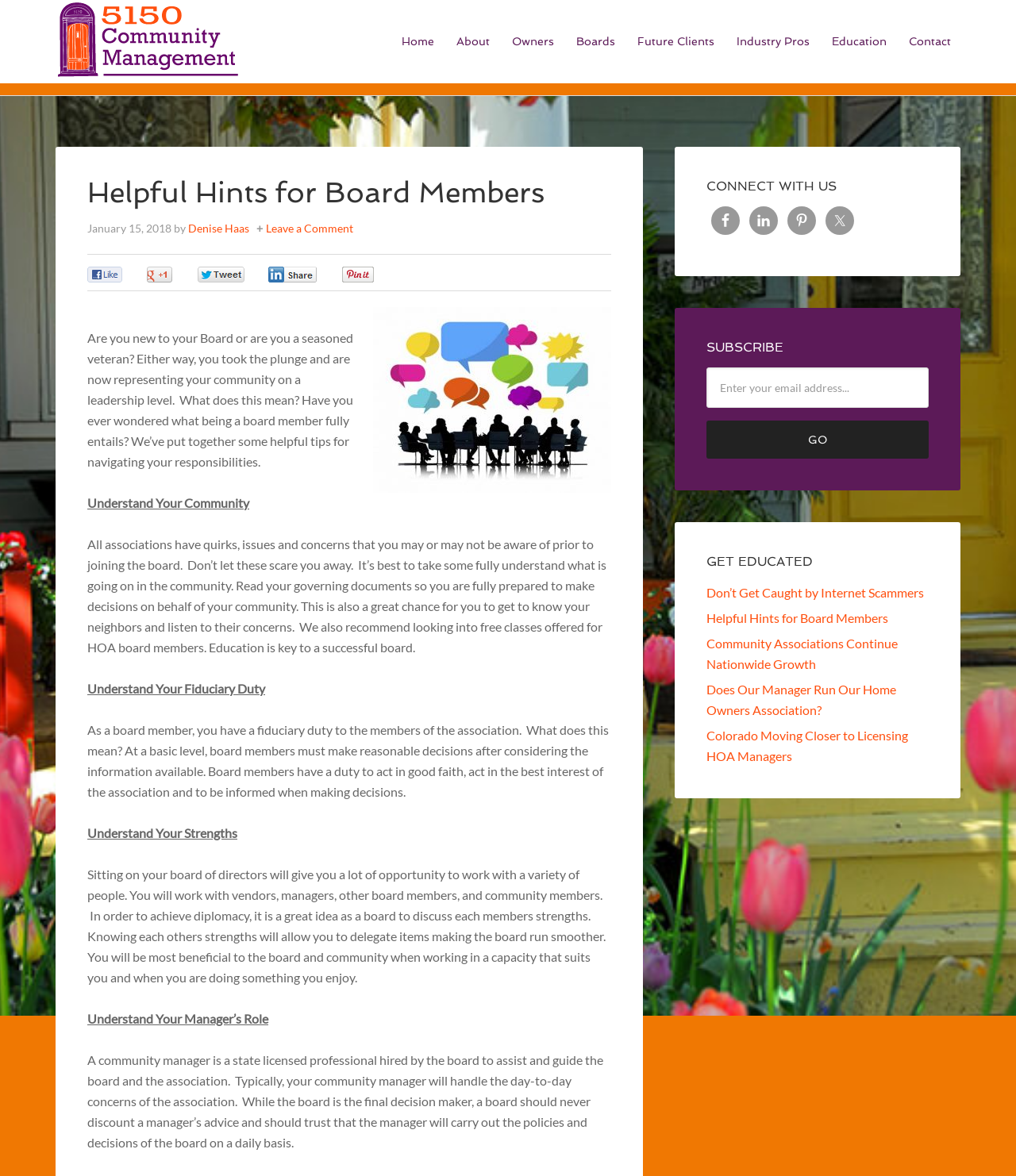Create a detailed summary of the webpage's content and design.

This webpage is about helpful hints for board members, specifically those in community associations. At the top, there is a navigation menu with links to different sections of the website, including "Home", "About", "Owners", "Boards", "Future Clients", "Industry Pros", "Education", and "Contact". Below the navigation menu, there is a header section with the title "Helpful Hints for Board Members" and a timestamp "January 15, 2018". 

The main content of the webpage is divided into several sections, each with a heading and a brief description. The sections include "Understand Your Community", "Understand Your Fiduciary Duty", "Understand Your Strengths", and "Understand Your Manager's Role". Each section provides guidance and advice for board members, covering topics such as understanding the community, making informed decisions, and working with vendors and managers.

On the right-hand side of the webpage, there is a sidebar with several sections. The top section is titled "CONNECT WITH US" and features links to the website's social media profiles, including Facebook, LinkedIn, Pinterest, and Twitter. Each link is accompanied by a small icon representing the respective social media platform. 

Below the social media links, there is a section titled "SUBSCRIBE" where users can enter their email address to receive updates. There is also a "GET EDUCATED" section that lists several links to other articles and resources related to community associations and board management.